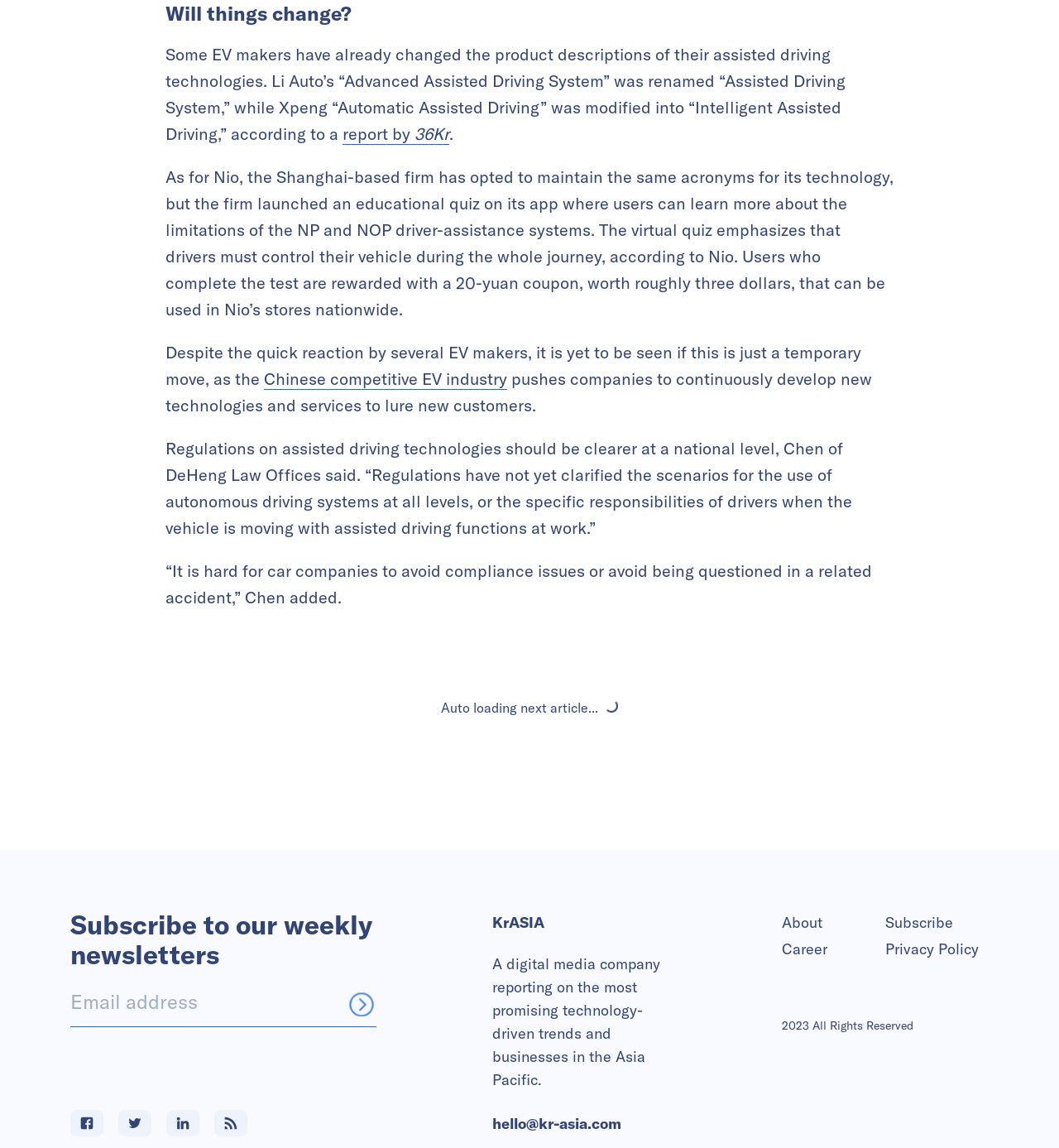Please specify the bounding box coordinates of the clickable region to carry out the following instruction: "Subscribe to our weekly newsletters". The coordinates should be four float numbers between 0 and 1, in the format [left, top, right, bottom].

[0.066, 0.791, 0.352, 0.846]